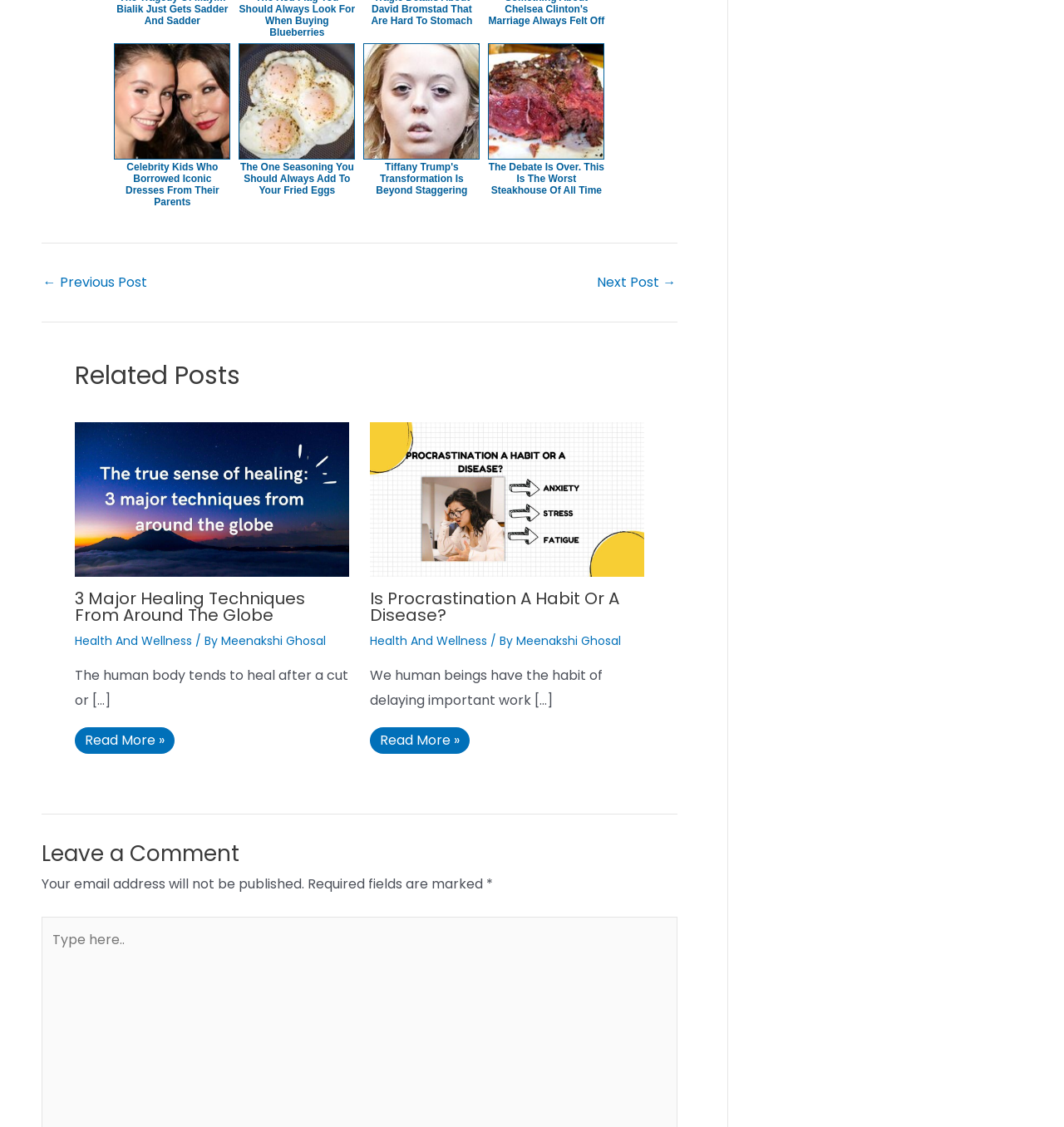What is the topic of the third link on the page?
Refer to the screenshot and answer in one word or phrase.

Fried Eggs